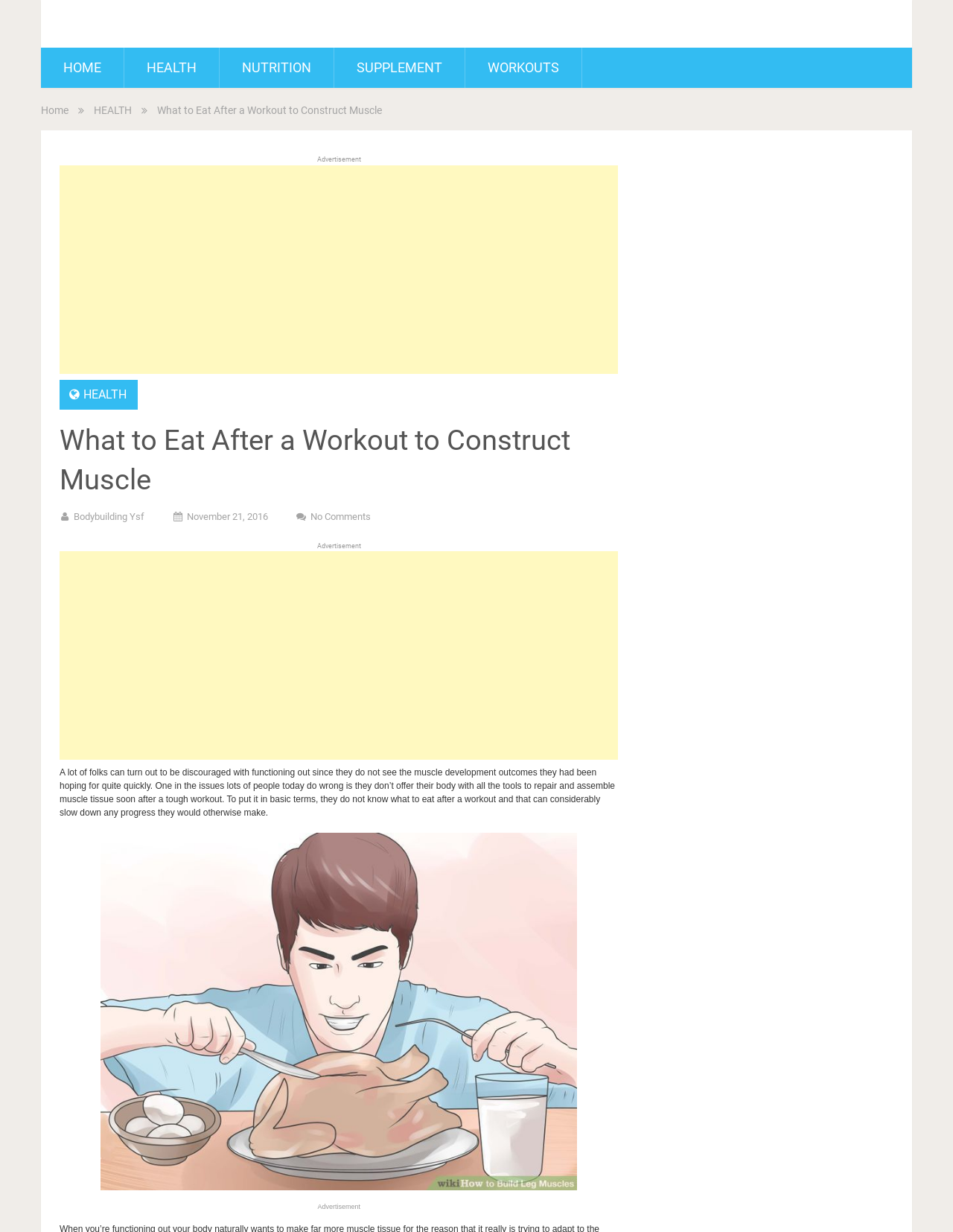Please identify the bounding box coordinates of the element that needs to be clicked to execute the following command: "Click the link to read the article 'What to Eat After a Workout to Construct Muscle'". Provide the bounding box using four float numbers between 0 and 1, formatted as [left, top, right, bottom].

[0.165, 0.085, 0.401, 0.094]